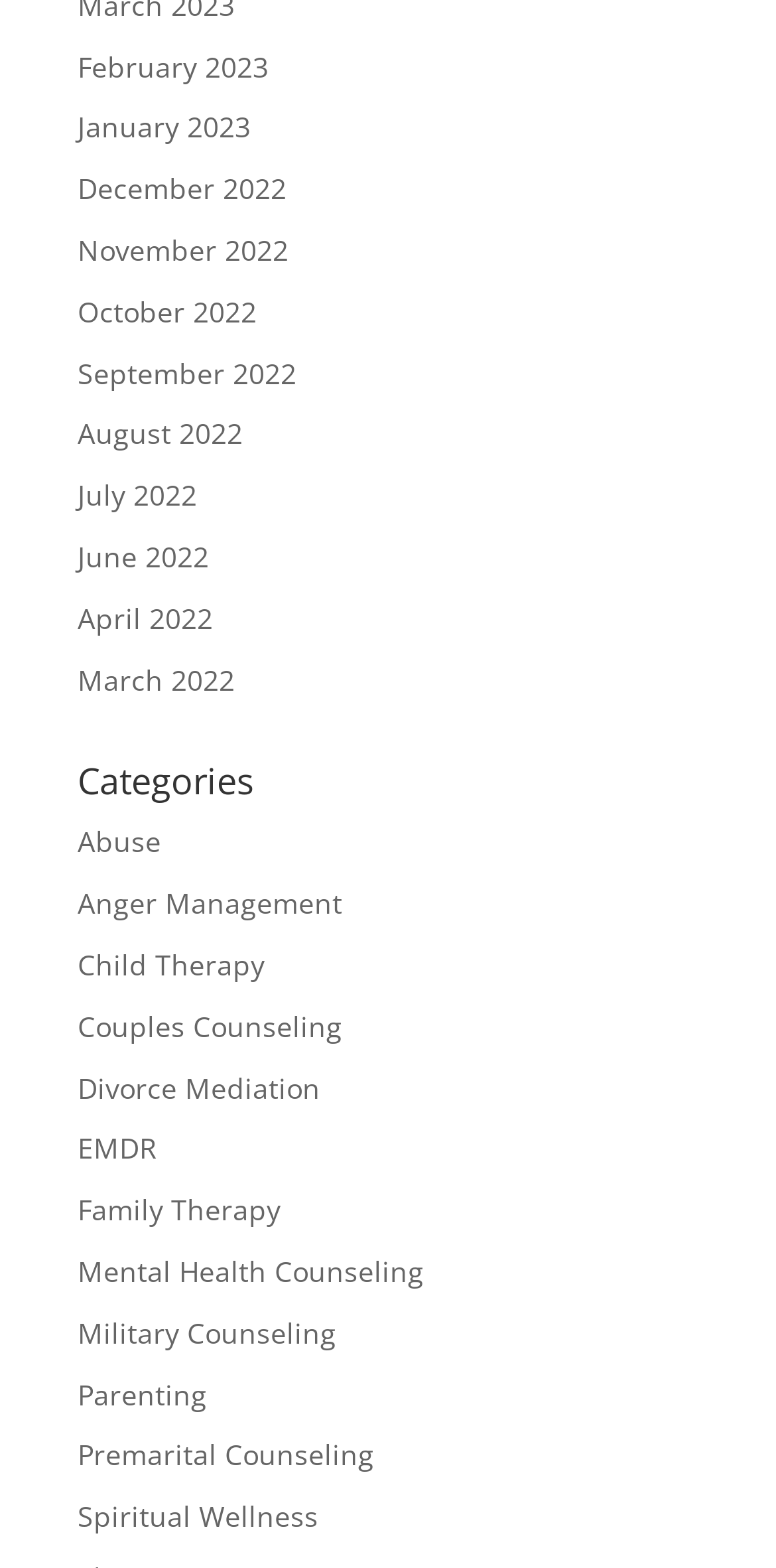Locate and provide the bounding box coordinates for the HTML element that matches this description: "EMDR".

[0.1, 0.72, 0.203, 0.745]